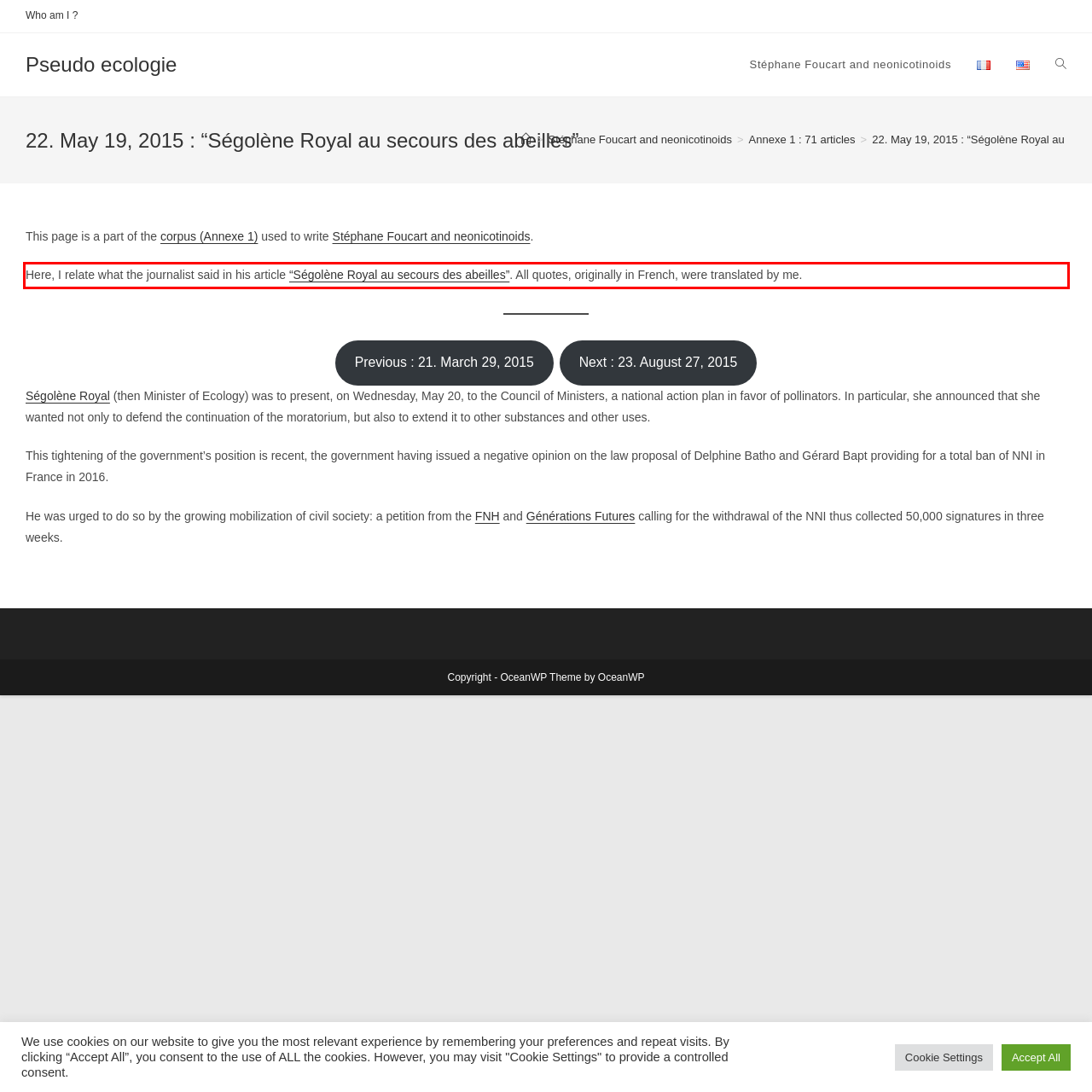Identify the text inside the red bounding box in the provided webpage screenshot and transcribe it.

Here, I relate what the journalist said in his article “Ségolène Royal au secours des abeilles”. All quotes, originally in French, were translated by me.